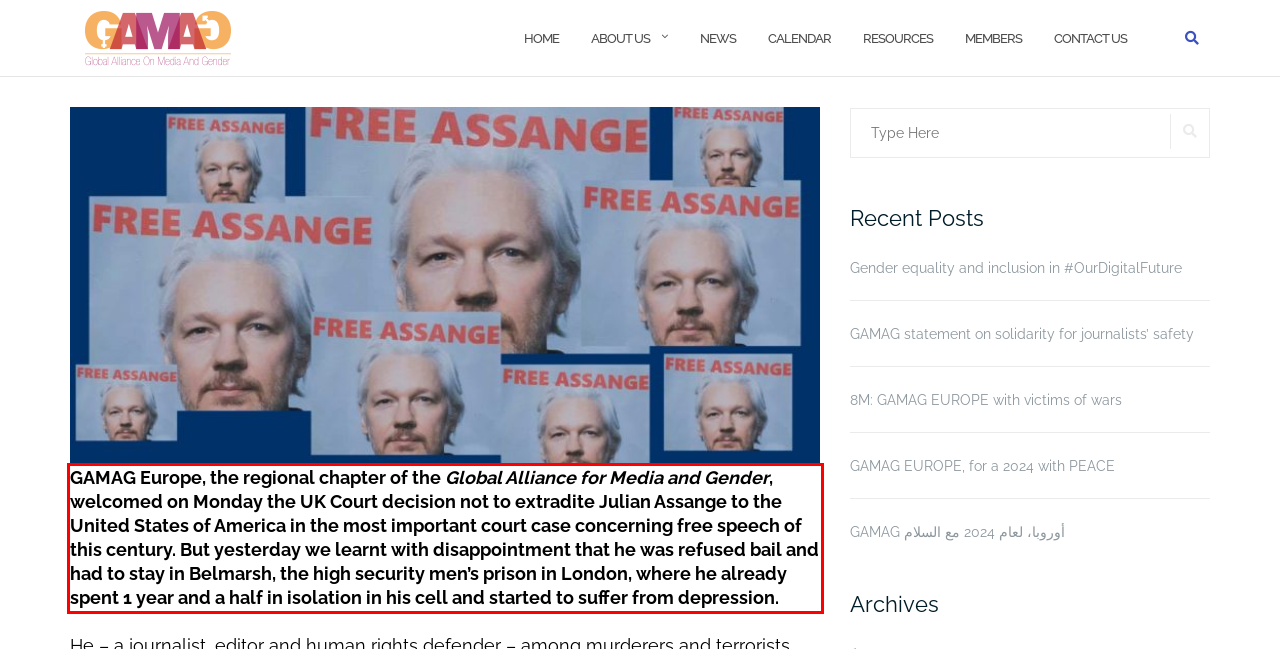From the given screenshot of a webpage, identify the red bounding box and extract the text content within it.

GAMAG Europe, the regional chapter of the Global Alliance for Media and Gender, welcomed on Monday the UK Court decision not to extradite Julian Assange to the United States of America in the most important court case concerning free speech of this century. But yesterday we learnt with disappointment that he was refused bail and had to stay in Belmarsh, the high security men’s prison in London, where he already spent 1 year and a half in isolation in his cell and started to suffer from depression.